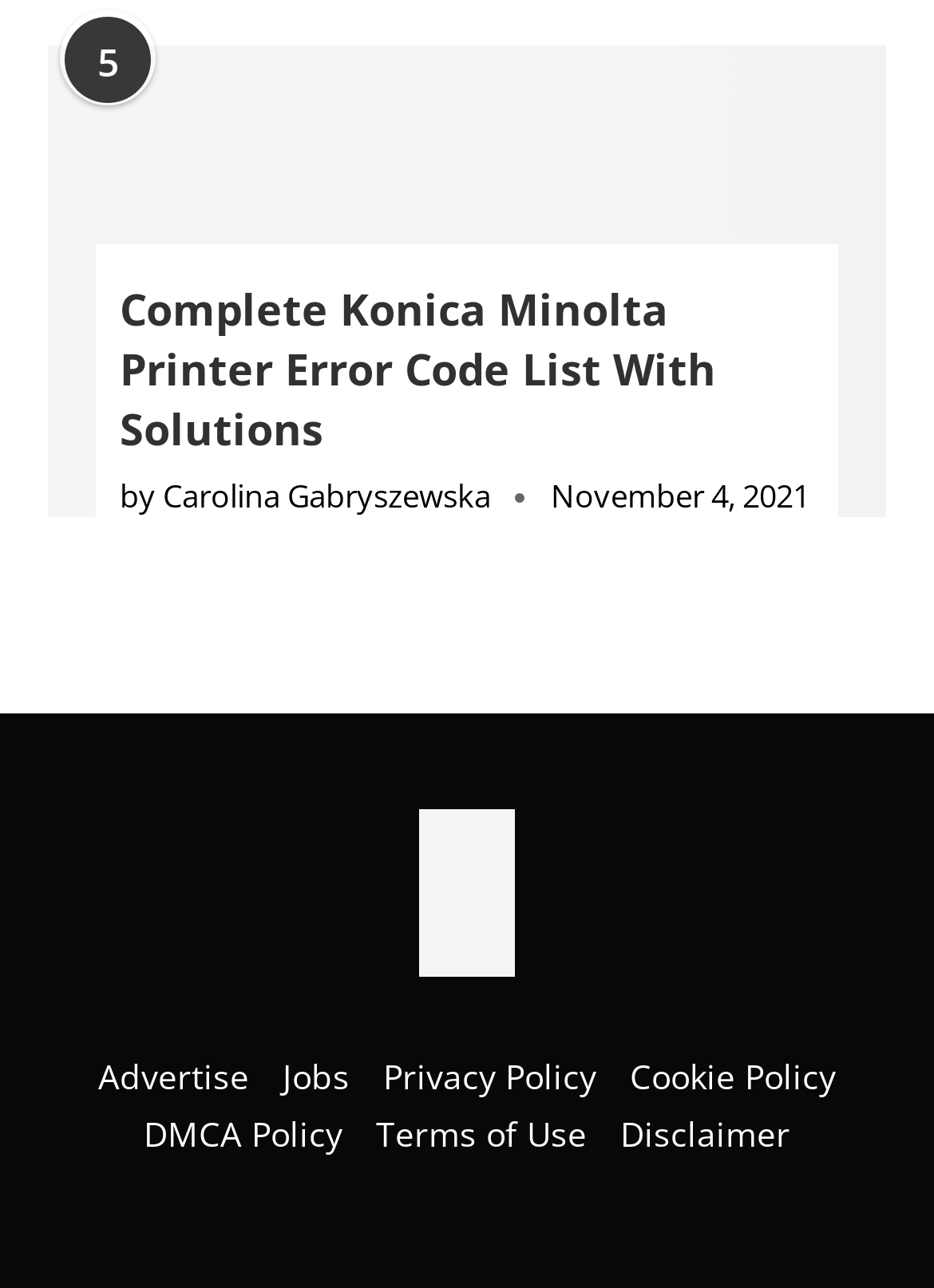Please answer the following query using a single word or phrase: 
What is the category of the footer links?

General information